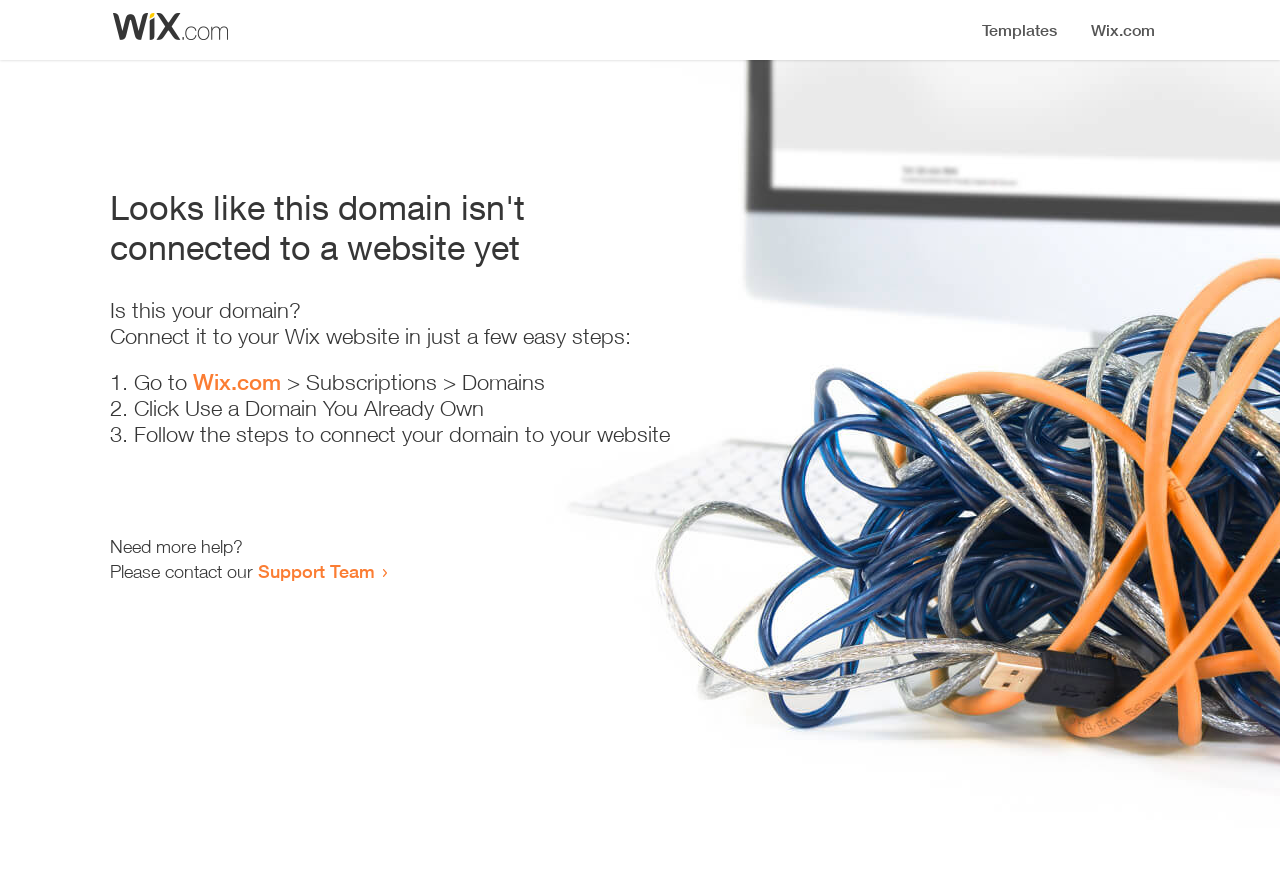Based on the element description: "Cold War Era", identify the UI element and provide its bounding box coordinates. Use four float numbers between 0 and 1, [left, top, right, bottom].

None